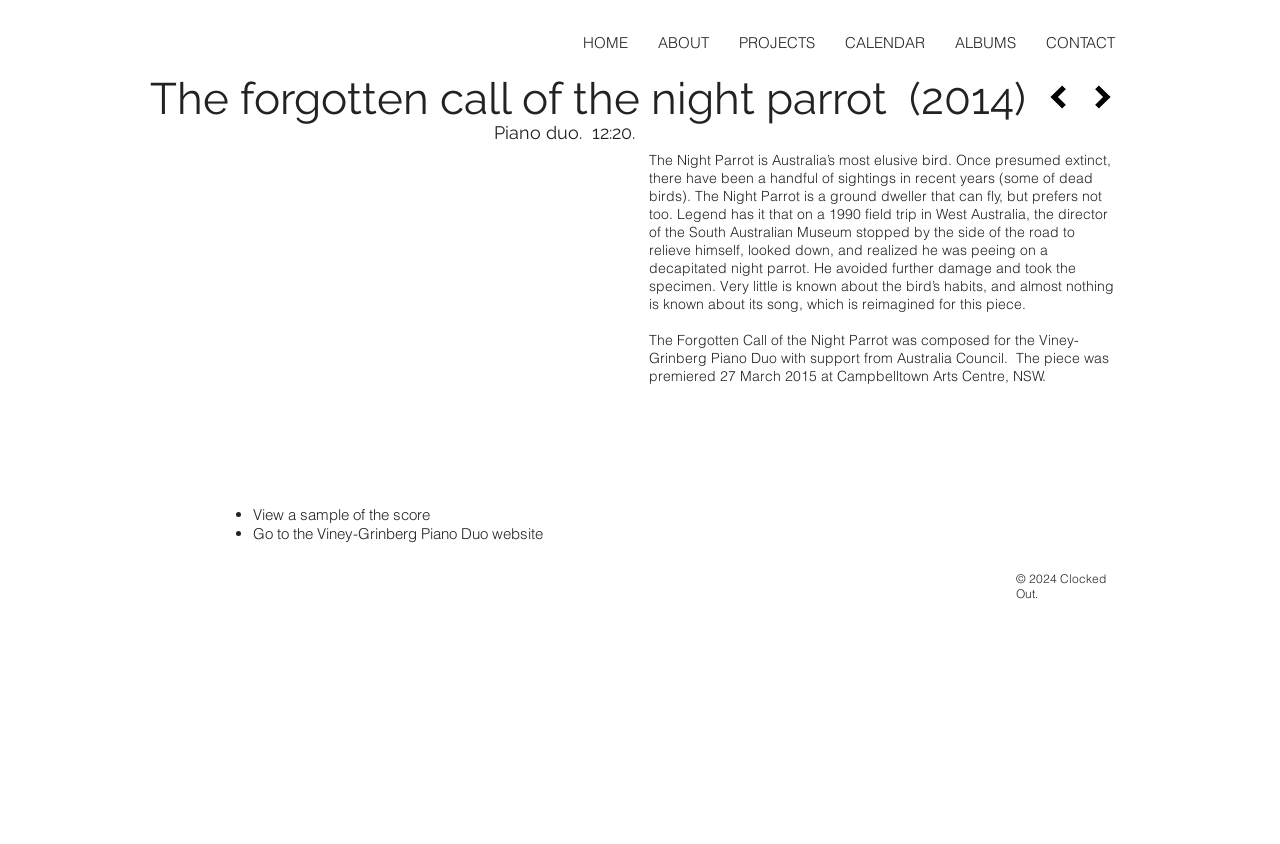Locate the bounding box coordinates of the element's region that should be clicked to carry out the following instruction: "go to home page". The coordinates need to be four float numbers between 0 and 1, i.e., [left, top, right, bottom].

[0.444, 0.036, 0.502, 0.065]